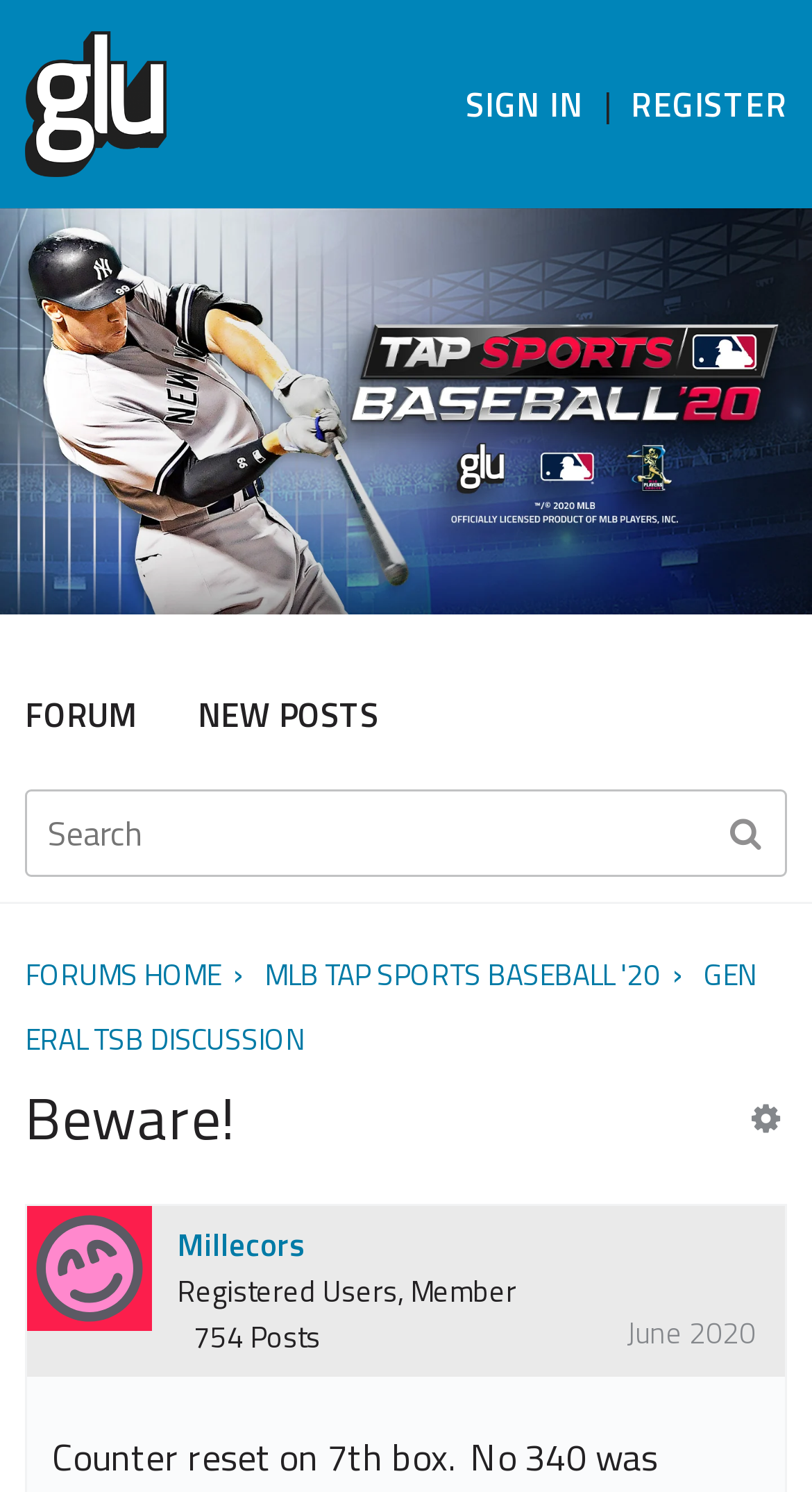Please identify the bounding box coordinates of the element on the webpage that should be clicked to follow this instruction: "Search for a topic". The bounding box coordinates should be given as four float numbers between 0 and 1, formatted as [left, top, right, bottom].

[0.031, 0.529, 0.969, 0.588]